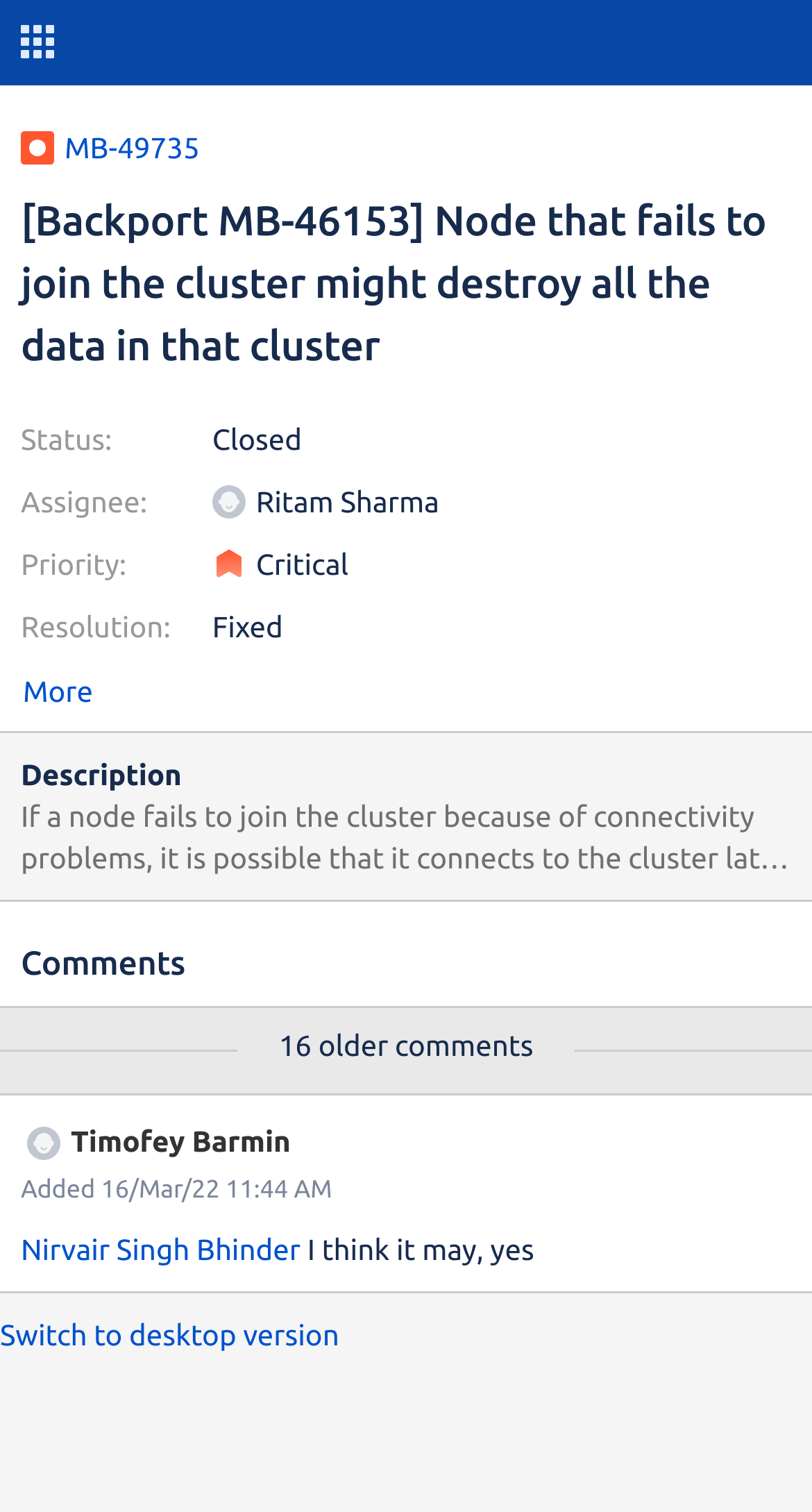Show the bounding box coordinates for the HTML element described as: "Cover Letter Examples".

None